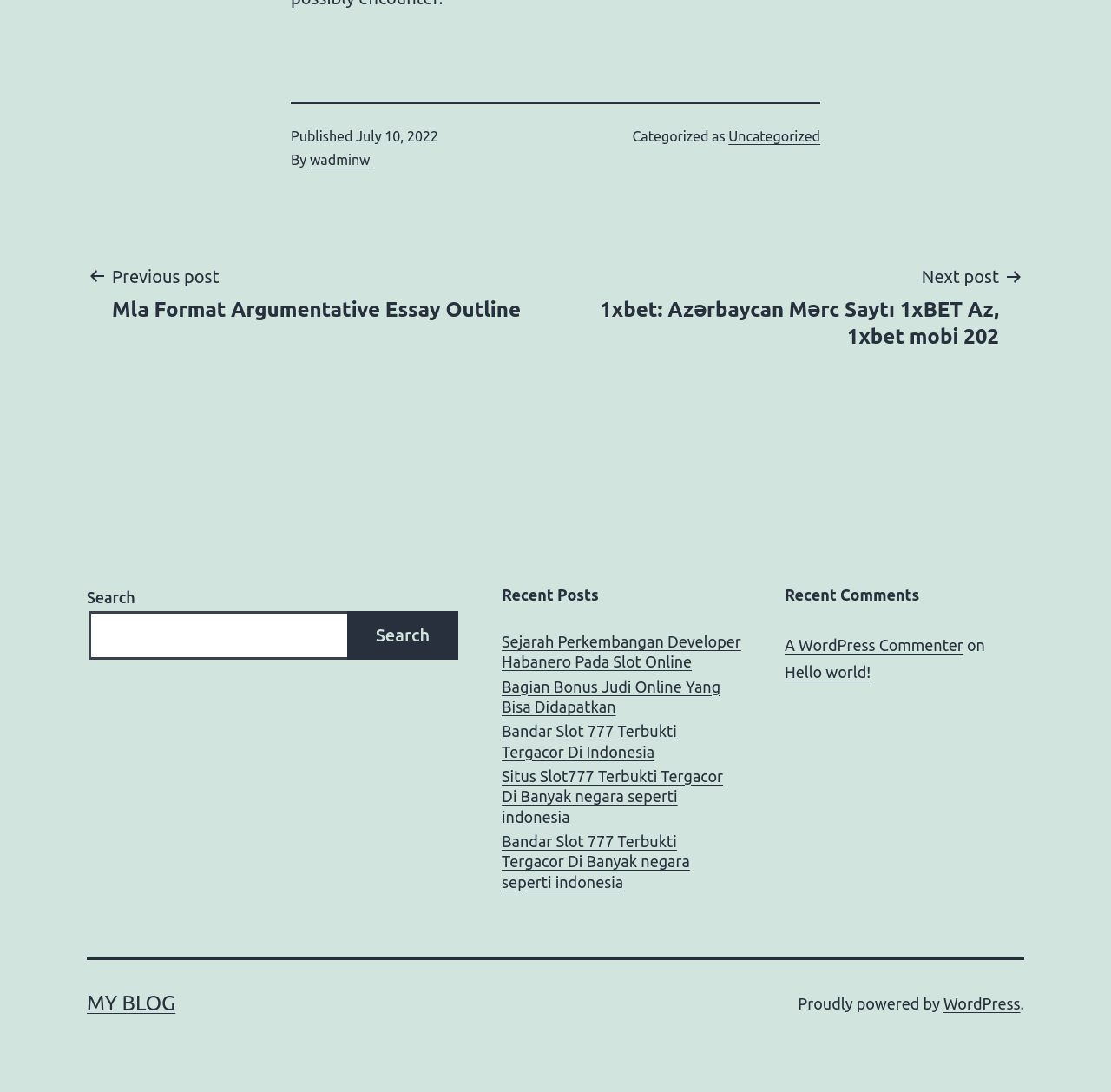Locate the coordinates of the bounding box for the clickable region that fulfills this instruction: "Visit MY BLOG".

[0.078, 0.908, 0.158, 0.929]